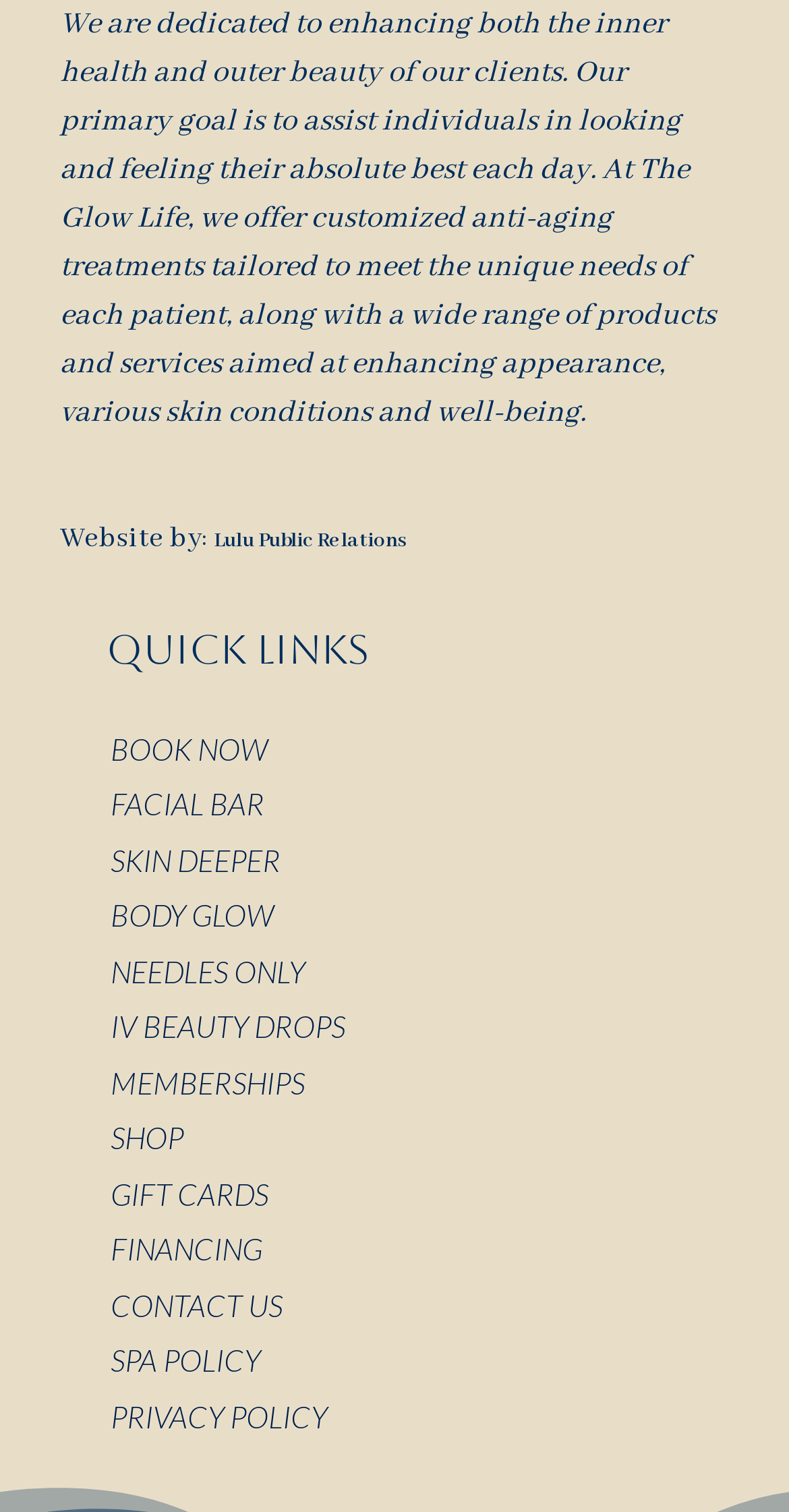Please specify the coordinates of the bounding box for the element that should be clicked to carry out this instruction: "Contact US". The coordinates must be four float numbers between 0 and 1, formatted as [left, top, right, bottom].

[0.14, 0.851, 0.358, 0.875]